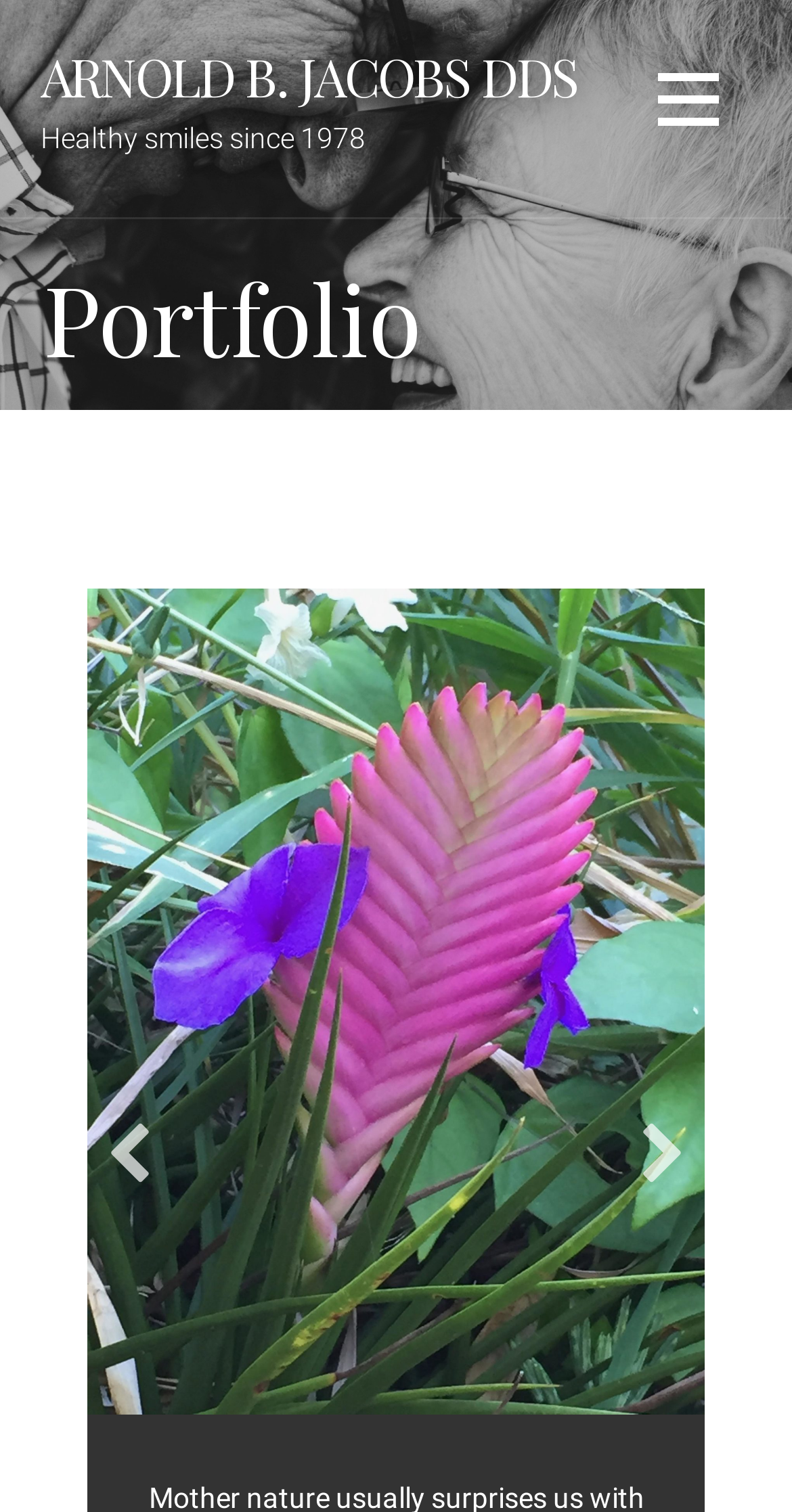Produce an extensive caption that describes everything on the webpage.

The webpage is a portfolio page for ARNOLD B. JACOBS DDS, a dentist. At the top left, there is a "Skip to content" link. Below it, there is a large heading with the dentist's name, ARNOLD B. JACOBS DDS, which is also a clickable link. To the right of the dentist's name, there is a static text "Healthy smiles since 1978". 

Further down, there is a heading titled "Portfolio" that spans almost the entire width of the page. Within the portfolio section, there are two buttons, "previous" and "next", located at the bottom left and right, respectively. Each button contains an image, but the images do not have a descriptive text.